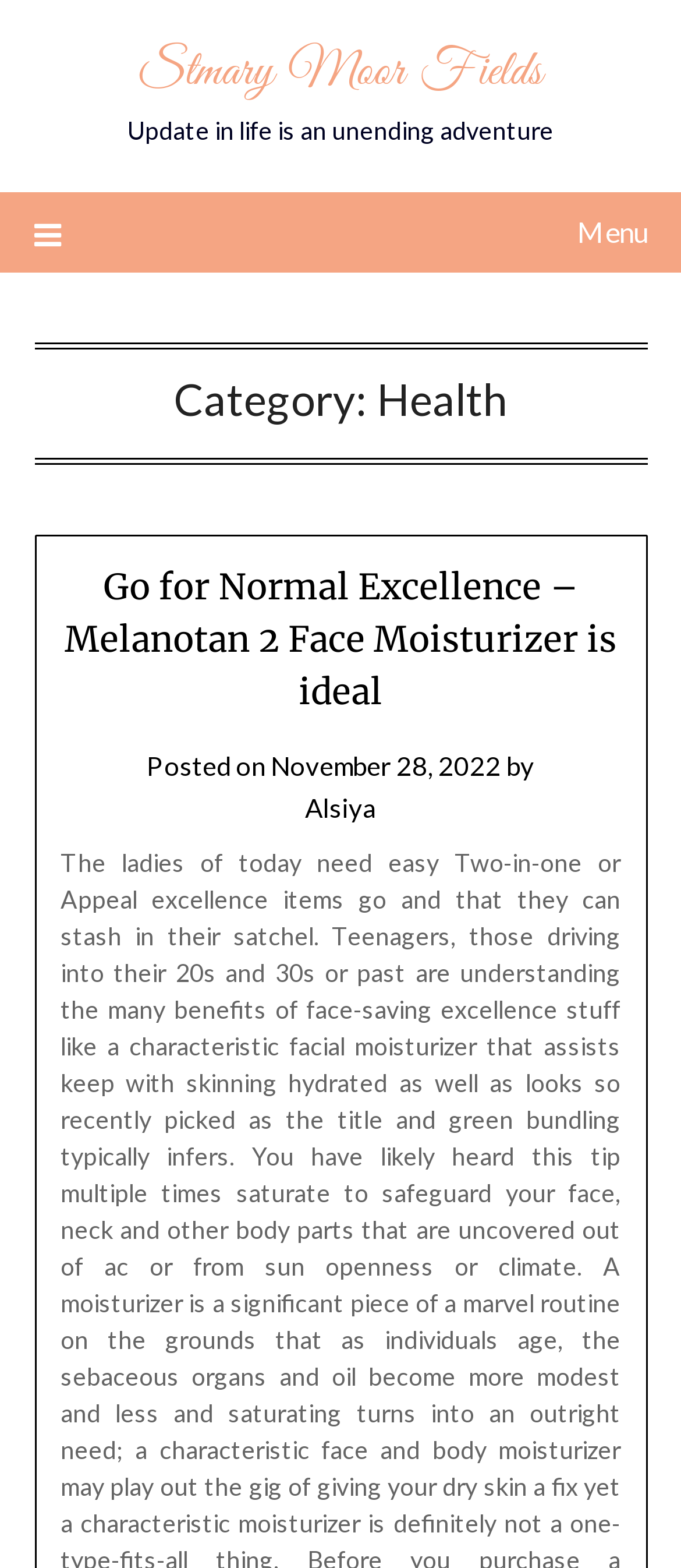Who is the author of the first article?
Answer the question with a thorough and detailed explanation.

I determined the author by looking at the link element with the text 'Alsiya' which is a sub-element of the HeaderAsNonLandmark element and is located near the 'by' text.